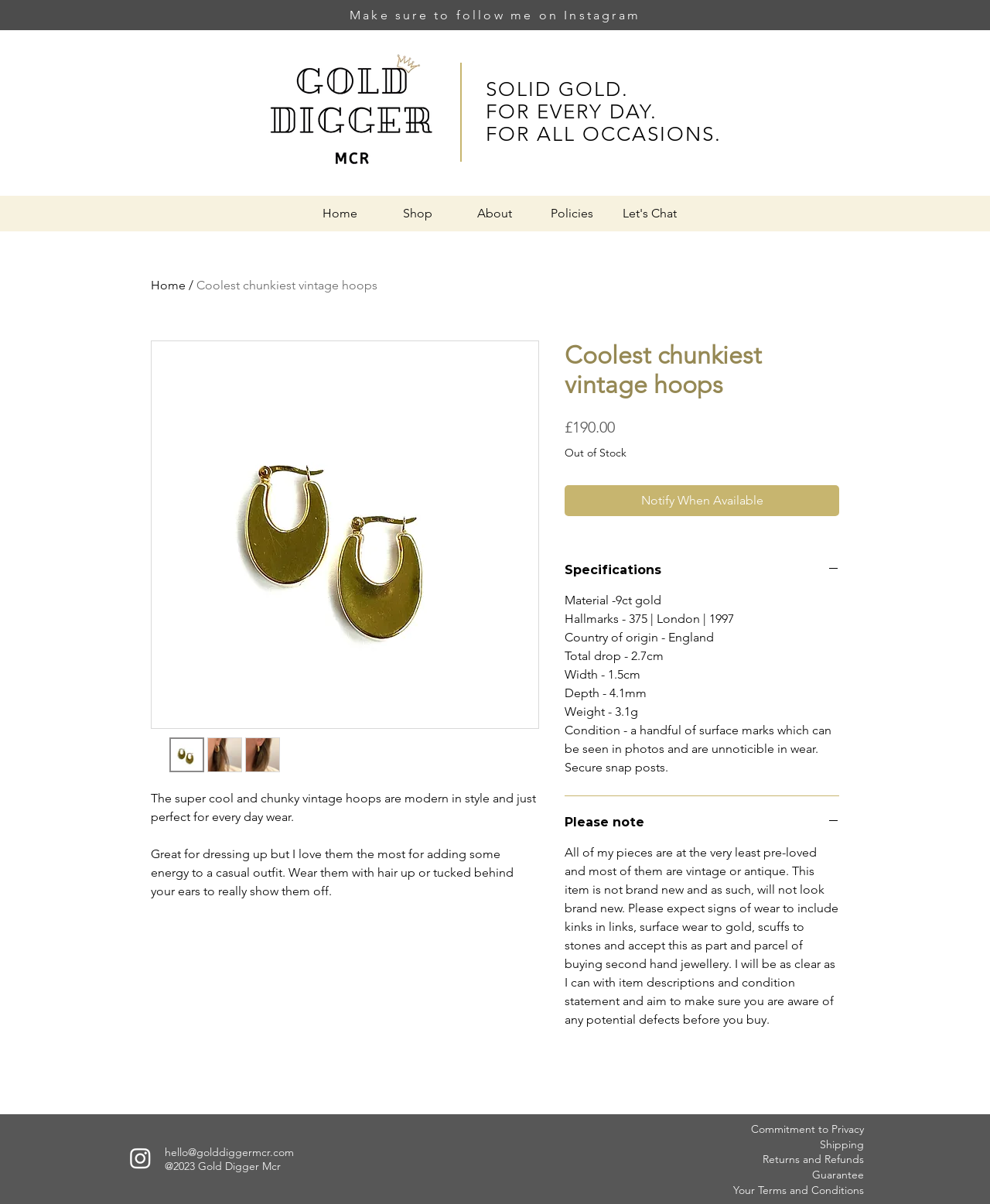Determine the heading of the webpage and extract its text content.

Coolest chunkiest vintage hoops